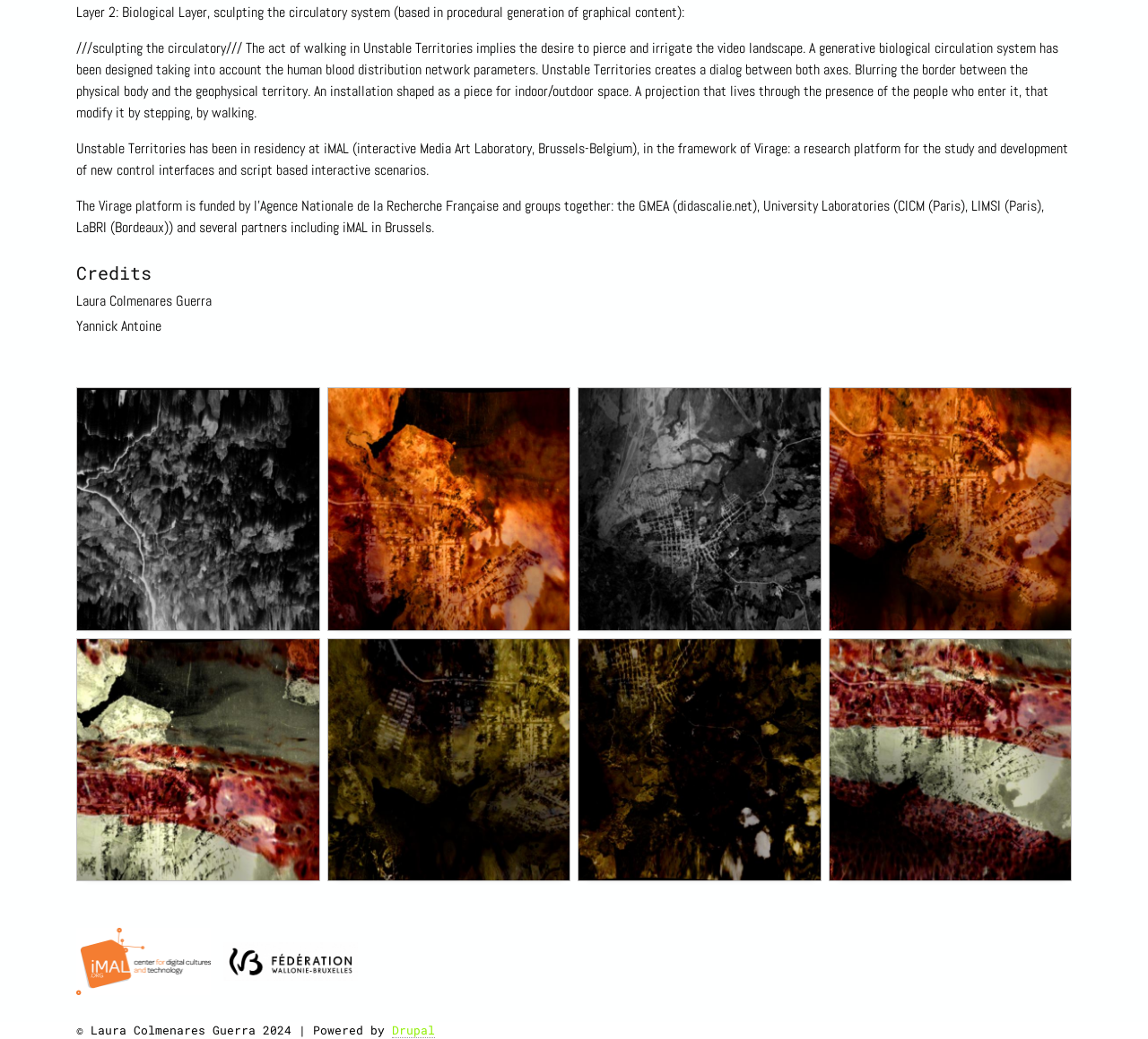Can you provide the bounding box coordinates for the element that should be clicked to implement the instruction: "Read the 'Credits' section"?

[0.066, 0.252, 0.934, 0.273]